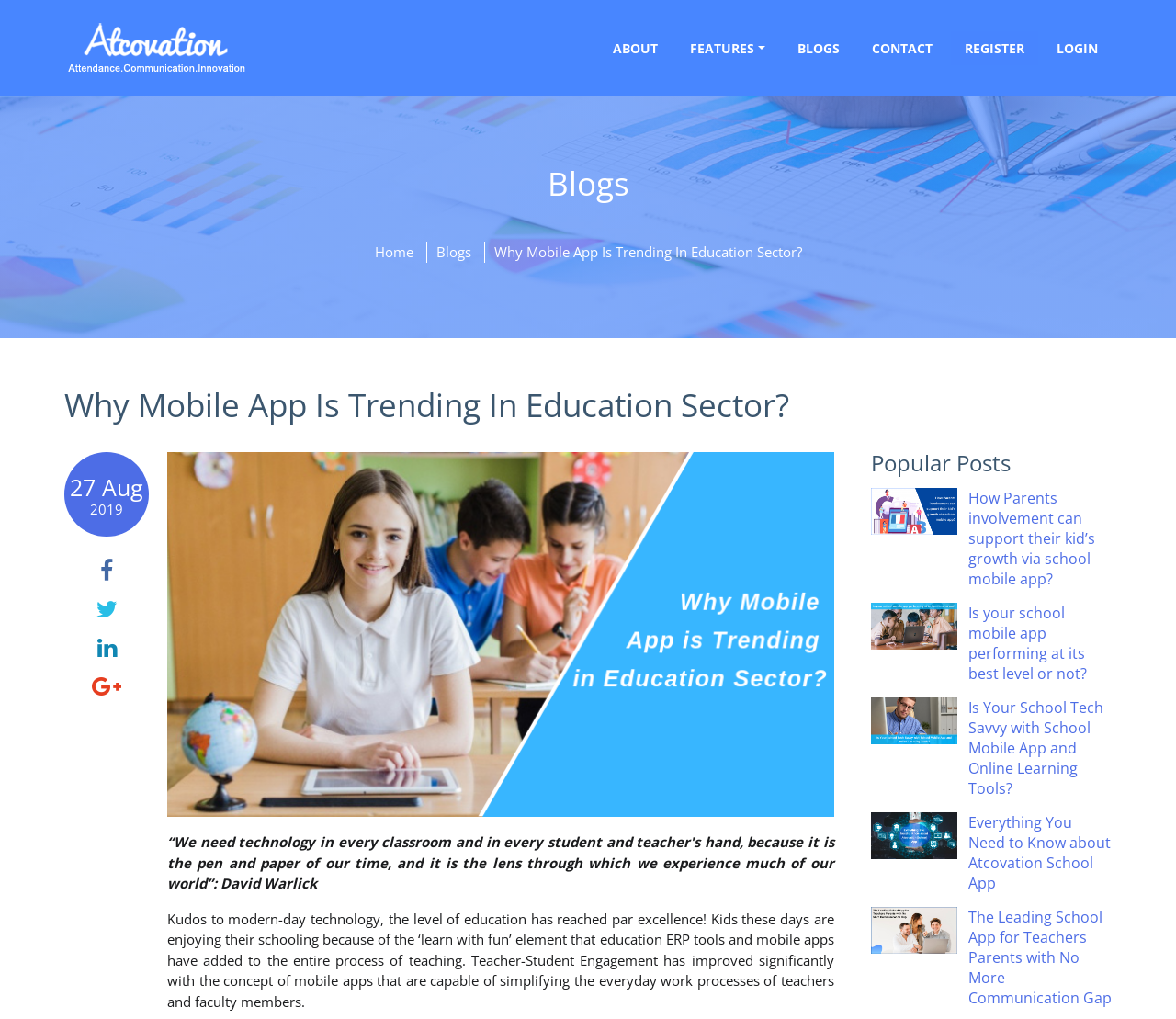Please identify the bounding box coordinates of the element on the webpage that should be clicked to follow this instruction: "Read the blog post 'Why Mobile App Is Trending In Education Sector?'". The bounding box coordinates should be given as four float numbers between 0 and 1, formatted as [left, top, right, bottom].

[0.055, 0.375, 0.945, 0.419]